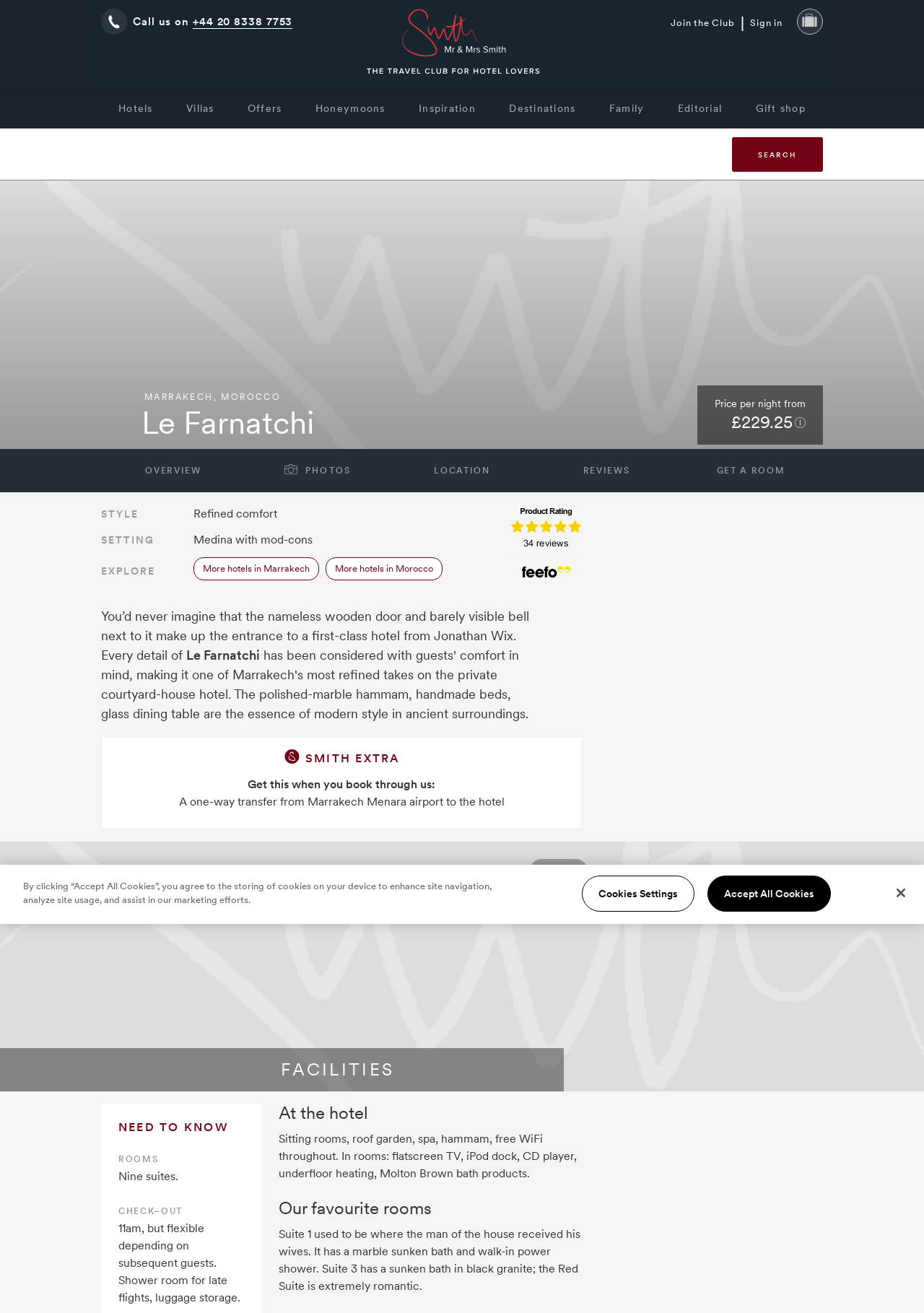For the following element description, predict the bounding box coordinates in the format (top-left x, top-left y, bottom-right x, bottom-right y). All values should be floating point numbers between 0 and 1. Description: Villas

[0.202, 0.076, 0.232, 0.089]